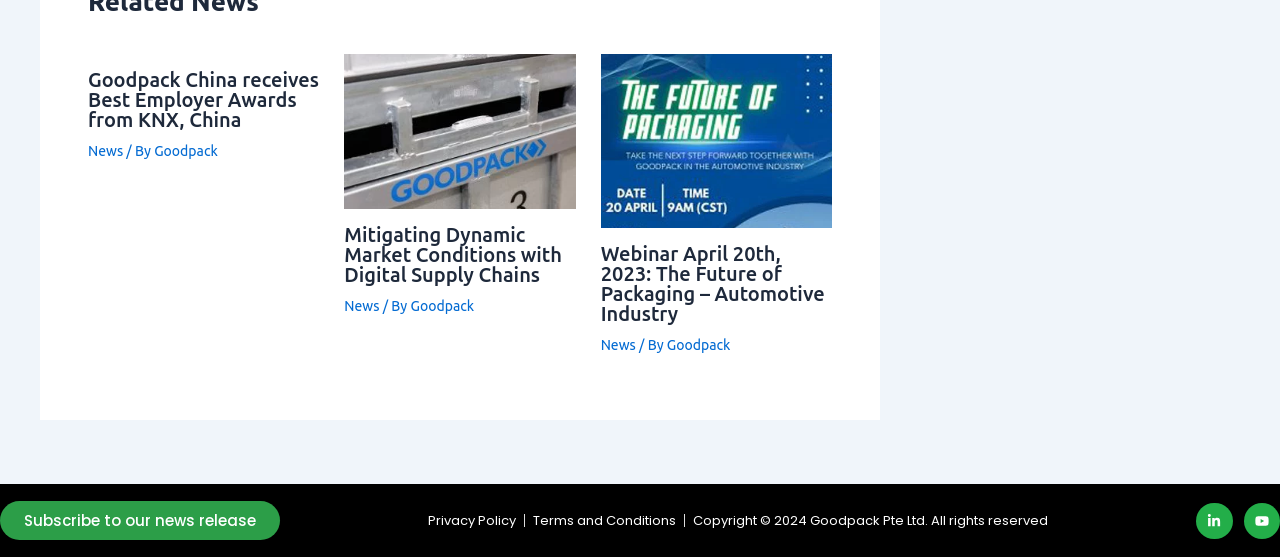Find the bounding box coordinates corresponding to the UI element with the description: "Subscribe to our news release". The coordinates should be formatted as [left, top, right, bottom], with values as floats between 0 and 1.

[0.0, 0.9, 0.219, 0.97]